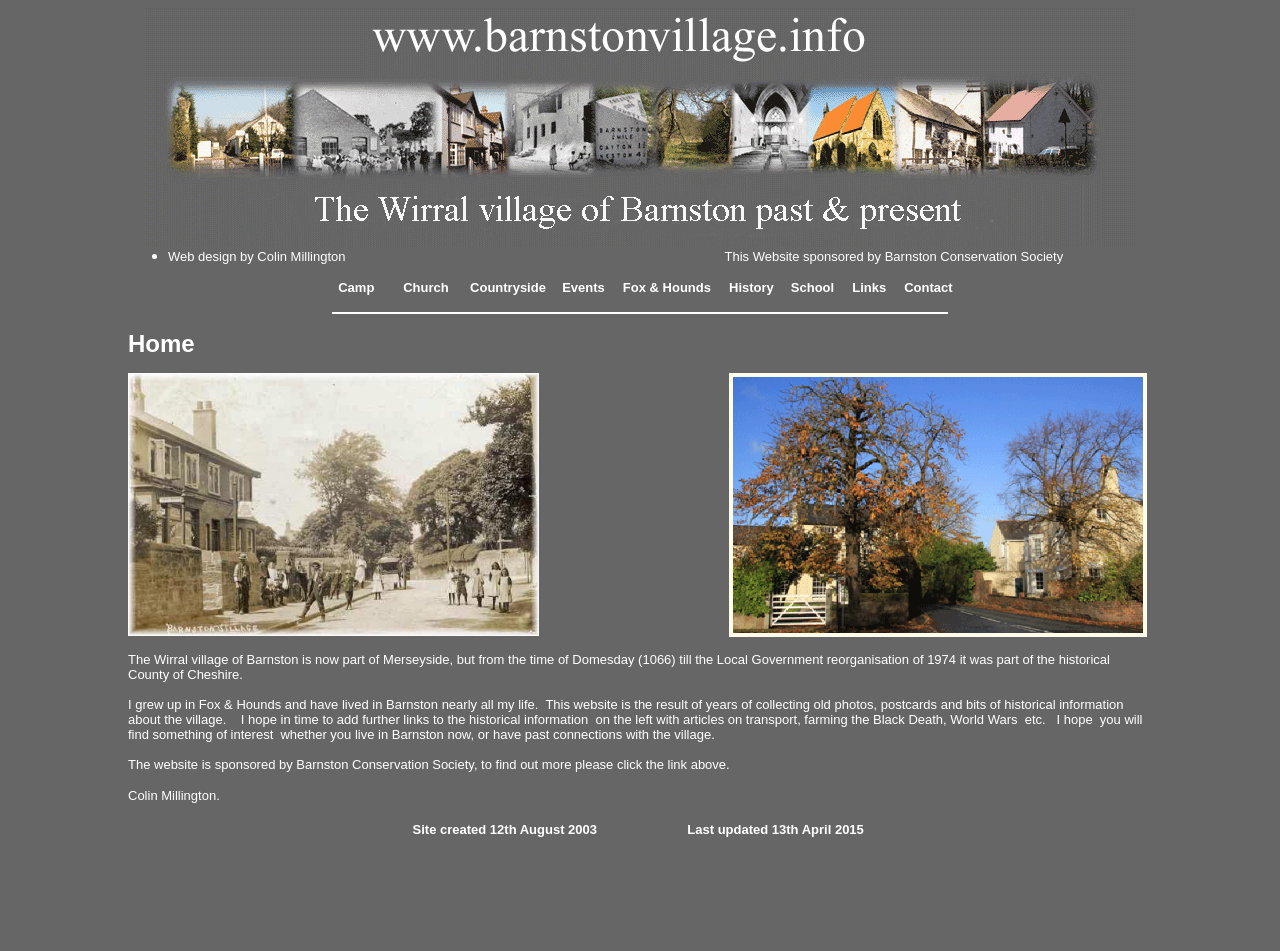Carefully observe the image and respond to the question with a detailed answer:
Who sponsored the website?

The text mentions that 'The website is sponsored by Barnston Conservation Society, to find out more please click the link above'.